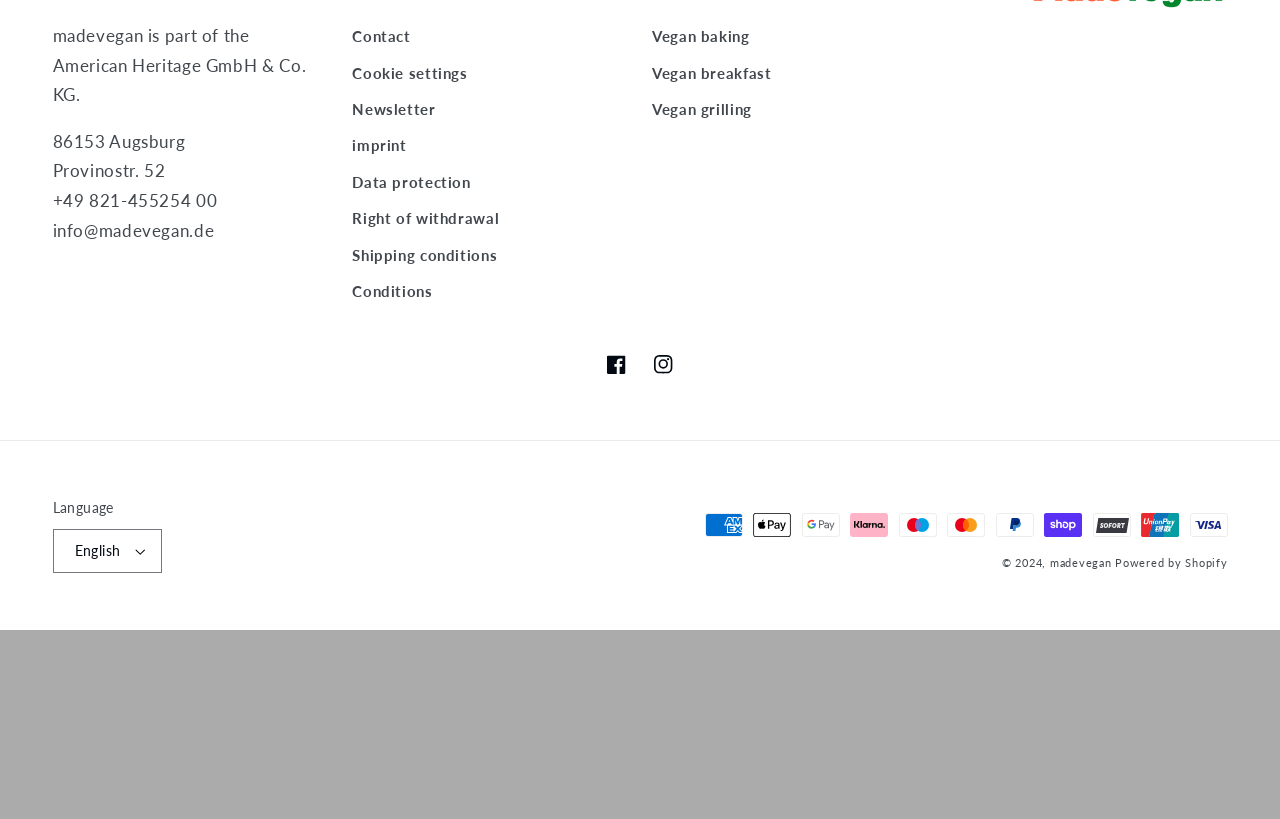Using the format (top-left x, top-left y, bottom-right x, bottom-right y), and given the element description, identify the bounding box coordinates within the screenshot: Right of withdrawal

[0.275, 0.245, 0.39, 0.29]